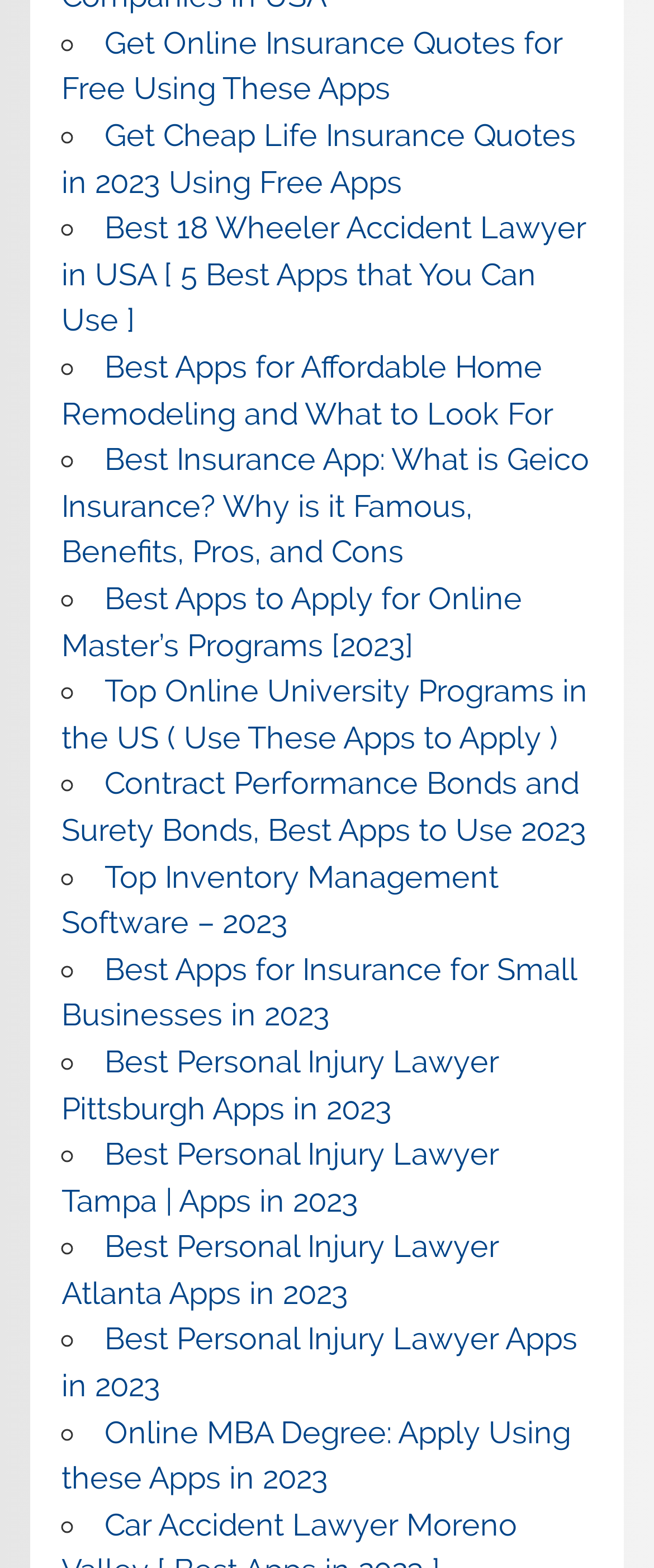Pinpoint the bounding box coordinates of the clickable element needed to complete the instruction: "Discover Top Inventory Management Software". The coordinates should be provided as four float numbers between 0 and 1: [left, top, right, bottom].

[0.094, 0.547, 0.762, 0.599]